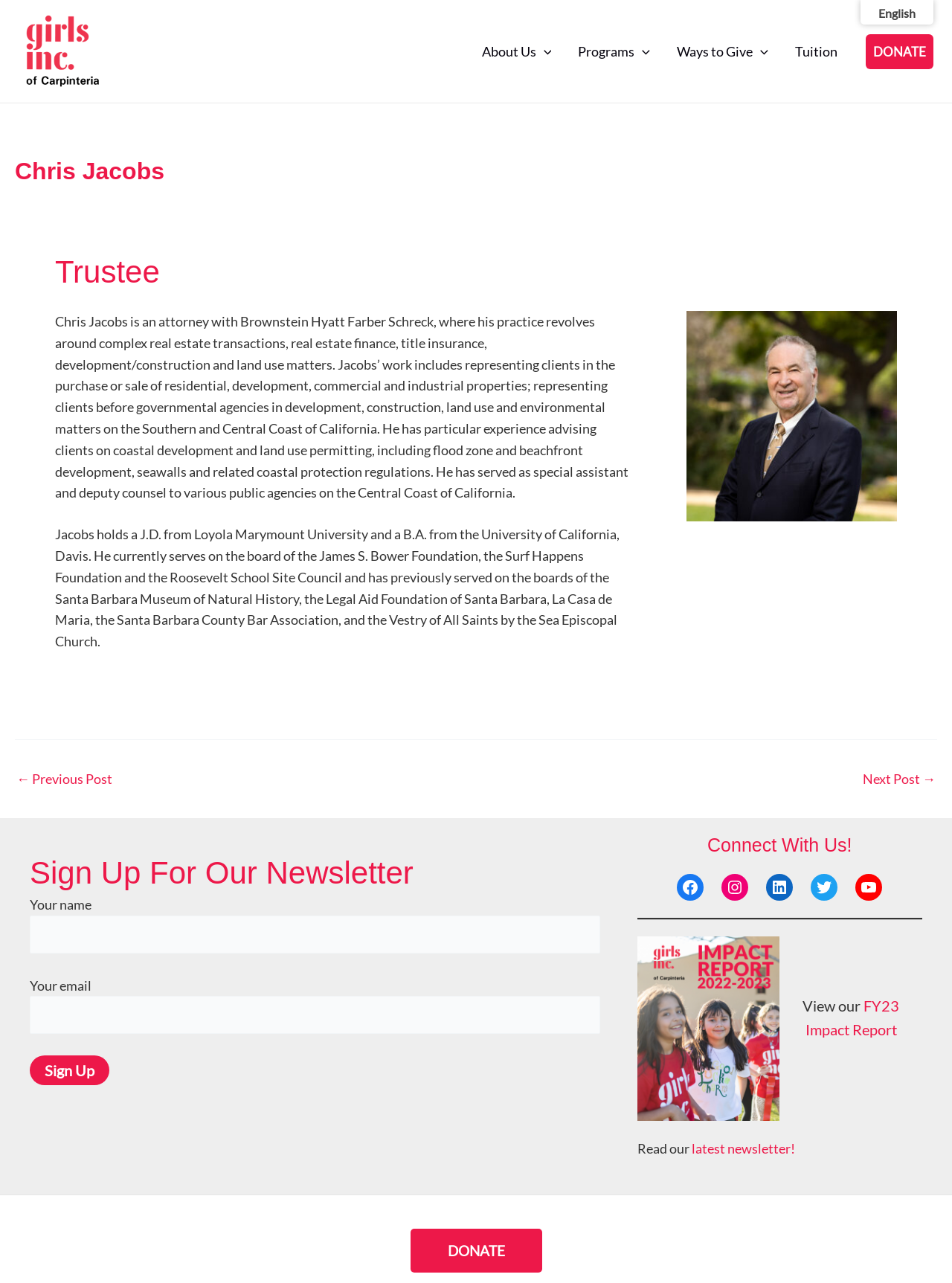Extract the bounding box for the UI element that matches this description: "← Previous Post".

[0.017, 0.602, 0.118, 0.612]